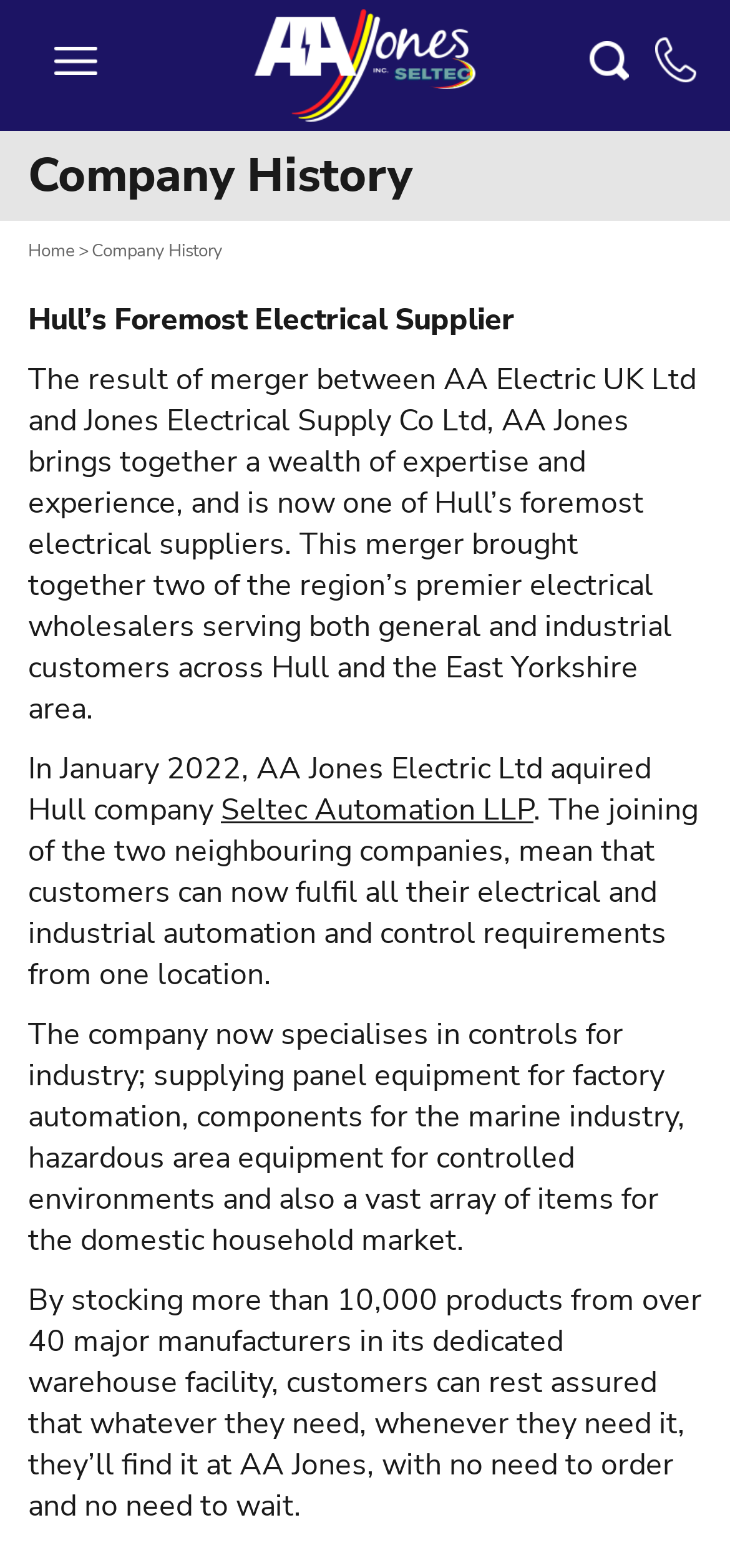Provide a short, one-word or phrase answer to the question below:
What area does the company serve?

Hull and East Yorkshire